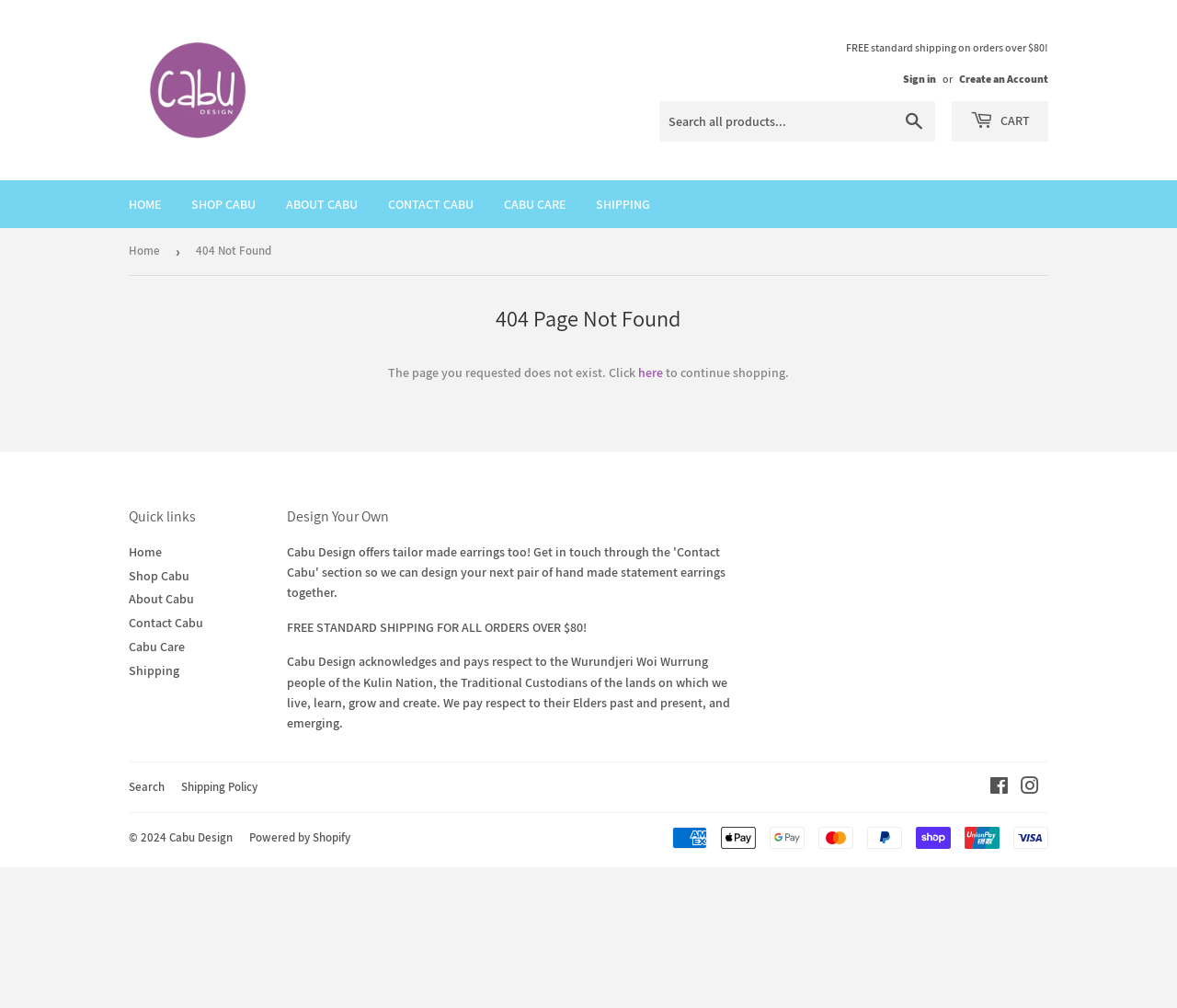What payment methods are accepted?
Kindly offer a comprehensive and detailed response to the question.

The payment methods accepted are American Express, Apple Pay, Google Pay, Mastercard, PayPal, Shop Pay, Union Pay, and Visa, which are mentioned in the footer section as separate icons.